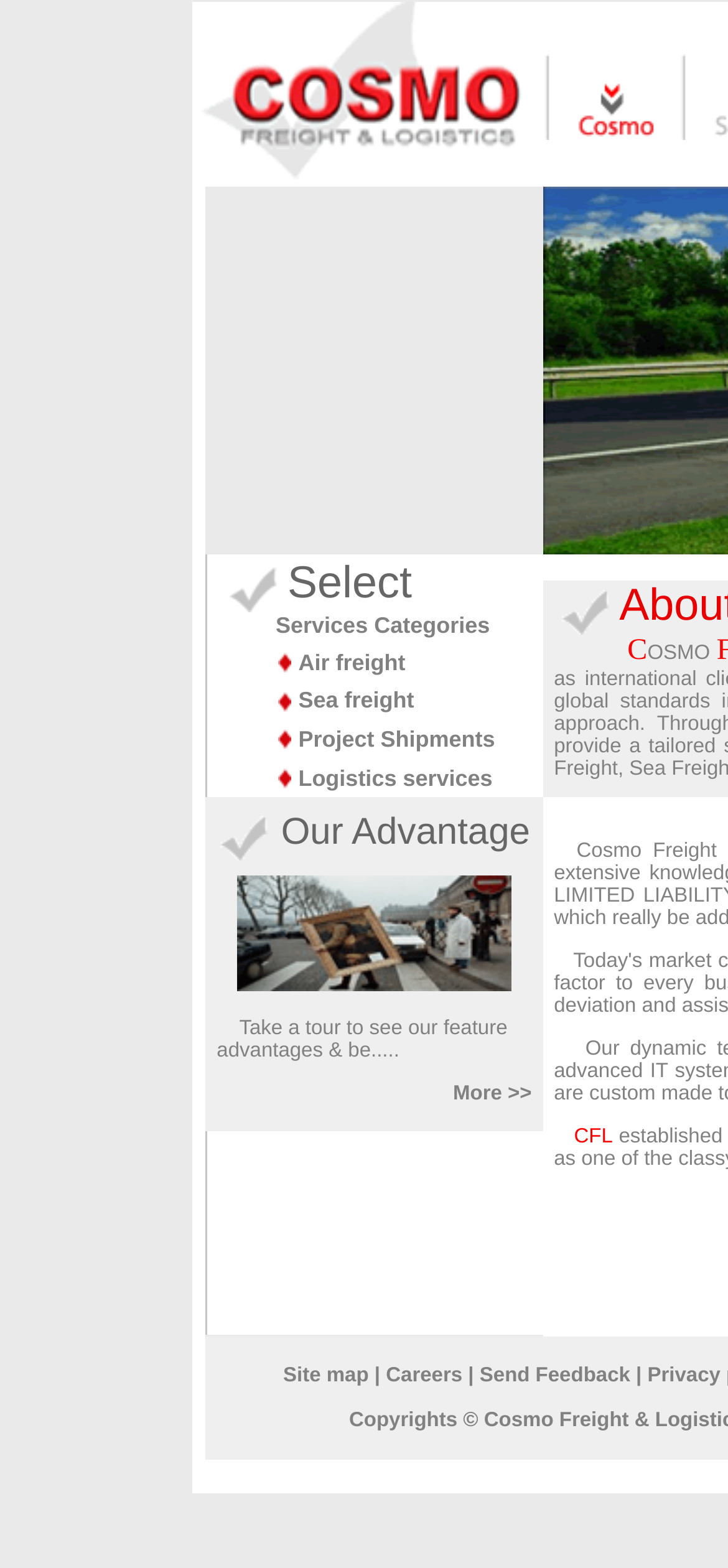What is the advantage of Cosmo?
Based on the visual details in the image, please answer the question thoroughly.

The webpage highlights Cosmo's advantage by inviting users to take a tour to see the feature advantages. This suggests that Cosmo has some unique benefits that set it apart from others, and users can explore these advantages by taking a tour.